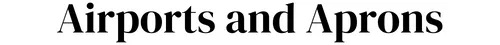What is the font style of the title?
Carefully analyze the image and provide a thorough answer to the question.

The caption specifically mentions that the title 'Airports and Aprons' is displayed in an elegant, bold font, which suggests a sophisticated and attention-grabbing design.